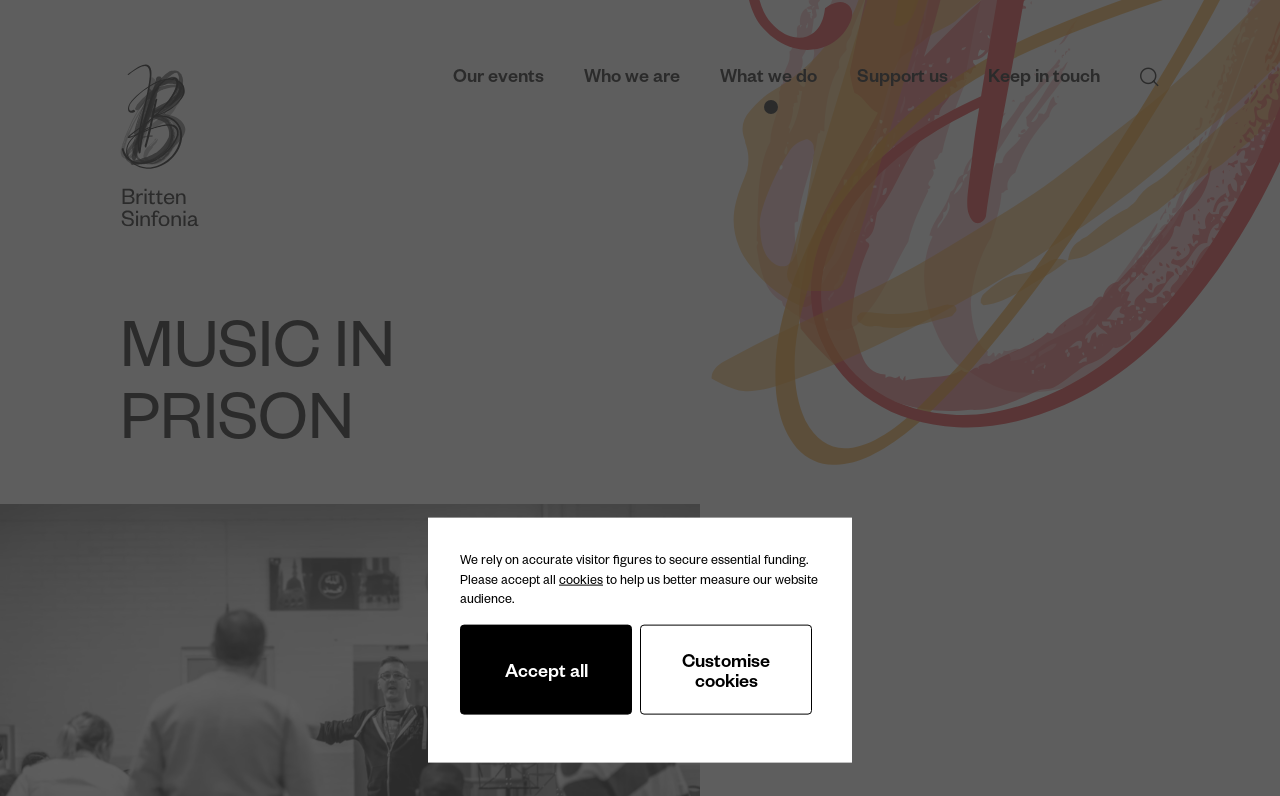Craft a detailed narrative of the webpage's structure and content.

The webpage is about Music in Prison, specifically Britten Sinfonia. At the top left corner, there is a logo image. Below the logo, there is a primary navigation menu with six links: "Our events", "Who we are", "What we do", "Support us", "Keep in touch", and "Search". These links are aligned horizontally and take up most of the top section of the page.

In the middle of the page, there is a prominent heading "MUSIC IN PRISON" in a larger font size. Below this heading, there is a message about cookies, which includes a static text, a link to "cookies", and another static text. This message is accompanied by two buttons, "Accept all" and "Customise cookies", placed side by side.

At the top right corner, there is a link to the "Homepage". Overall, the webpage has a simple and organized layout, with clear headings and concise text.